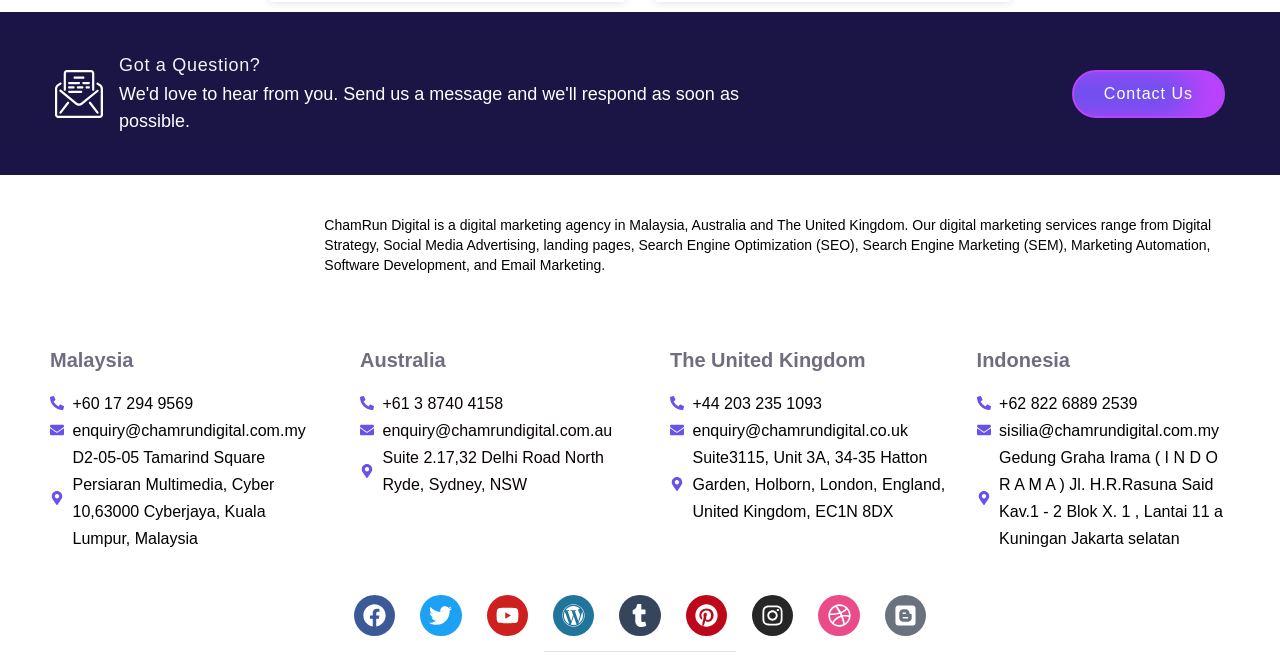Please find the bounding box coordinates of the element that needs to be clicked to perform the following instruction: "Click ChamRun Digital Marketing Logo". The bounding box coordinates should be four float numbers between 0 and 1, represented as [left, top, right, bottom].

[0.039, 0.306, 0.228, 0.405]